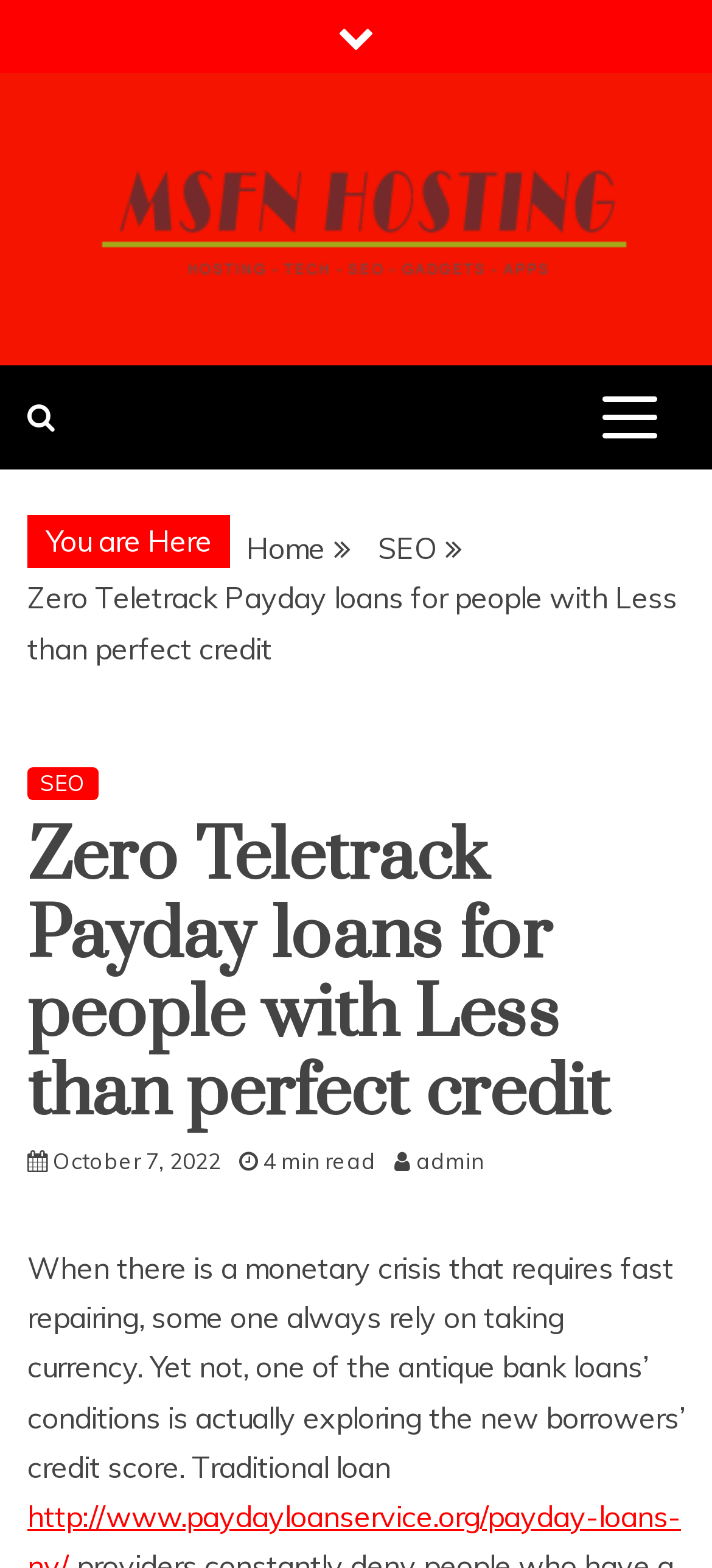Generate an in-depth caption that captures all aspects of the webpage.

The webpage appears to be a blog post about Zero Teletrack Payday loans for people with less than perfect credit. At the top left corner, there is a link with a font awesome icon, and next to it, a link to "MSFN Hosting" with an accompanying image. Below these elements, there is a static text "Tech News Blog".

On the top right corner, there is a button with a hamburger icon, which controls the primary menu. Below it, there is another font awesome icon link.

The main content of the webpage starts with a "You are Here" static text, followed by a breadcrumbs navigation section. The breadcrumbs section contains links to "Home" and "SEO", and a static text with the title of the blog post.

Below the breadcrumbs section, there is a header section with a link to "SEO", a heading with the title of the blog post, a link to the date "October 7, 2022", a time element, a static text "4 min read", and a link to the author "admin".

The main content of the blog post starts below the header section, with a static text that summarizes the article, which discusses the challenges of getting a loan with a less than perfect credit score and how payday loans can be a solution.

There are a total of 7 links on the webpage, 2 of which are font awesome icon links, and 2 images, one of which is an accompanying image to the "MSFN Hosting" link.